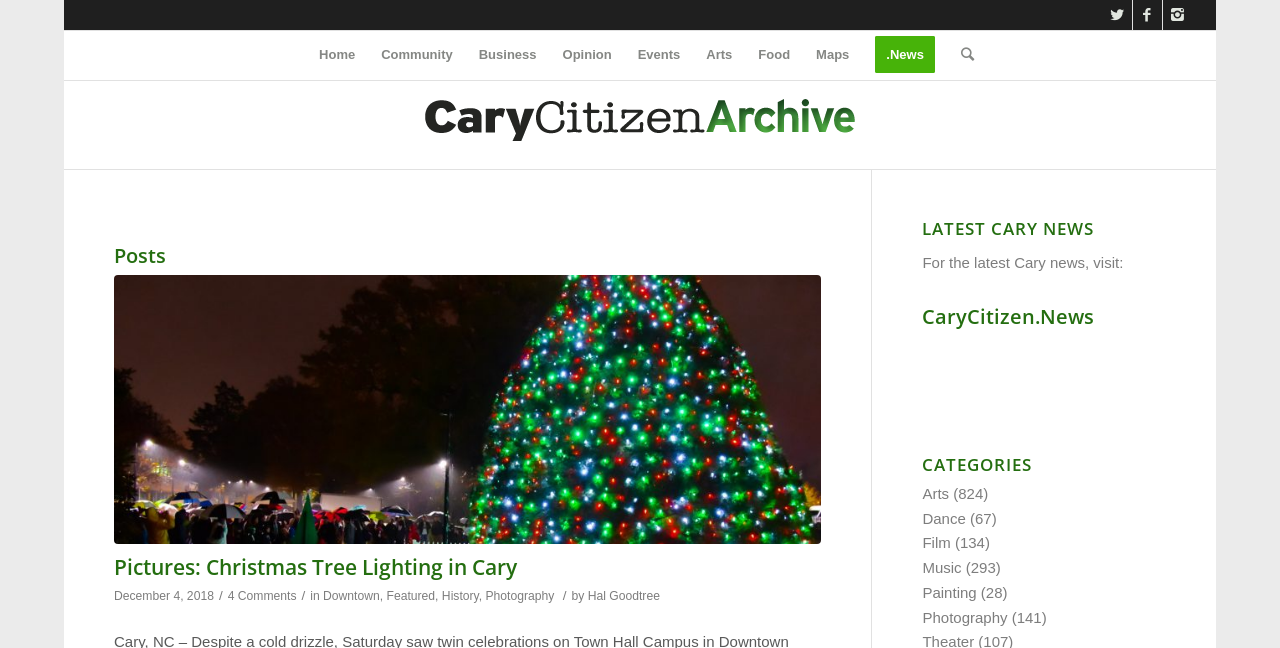Determine the bounding box coordinates for the clickable element required to fulfill the instruction: "Click on Home". Provide the coordinates as four float numbers between 0 and 1, i.e., [left, top, right, bottom].

[0.239, 0.046, 0.288, 0.123]